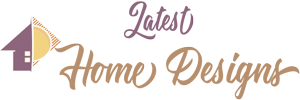Please provide a comprehensive answer to the question based on the screenshot: What is the style of the font for 'Latest'?

The caption describes the font for 'Latest' as 'playful, cursive', which suggests that the font is informal and creative, adding a touch of whimsy to the overall design of the logo.